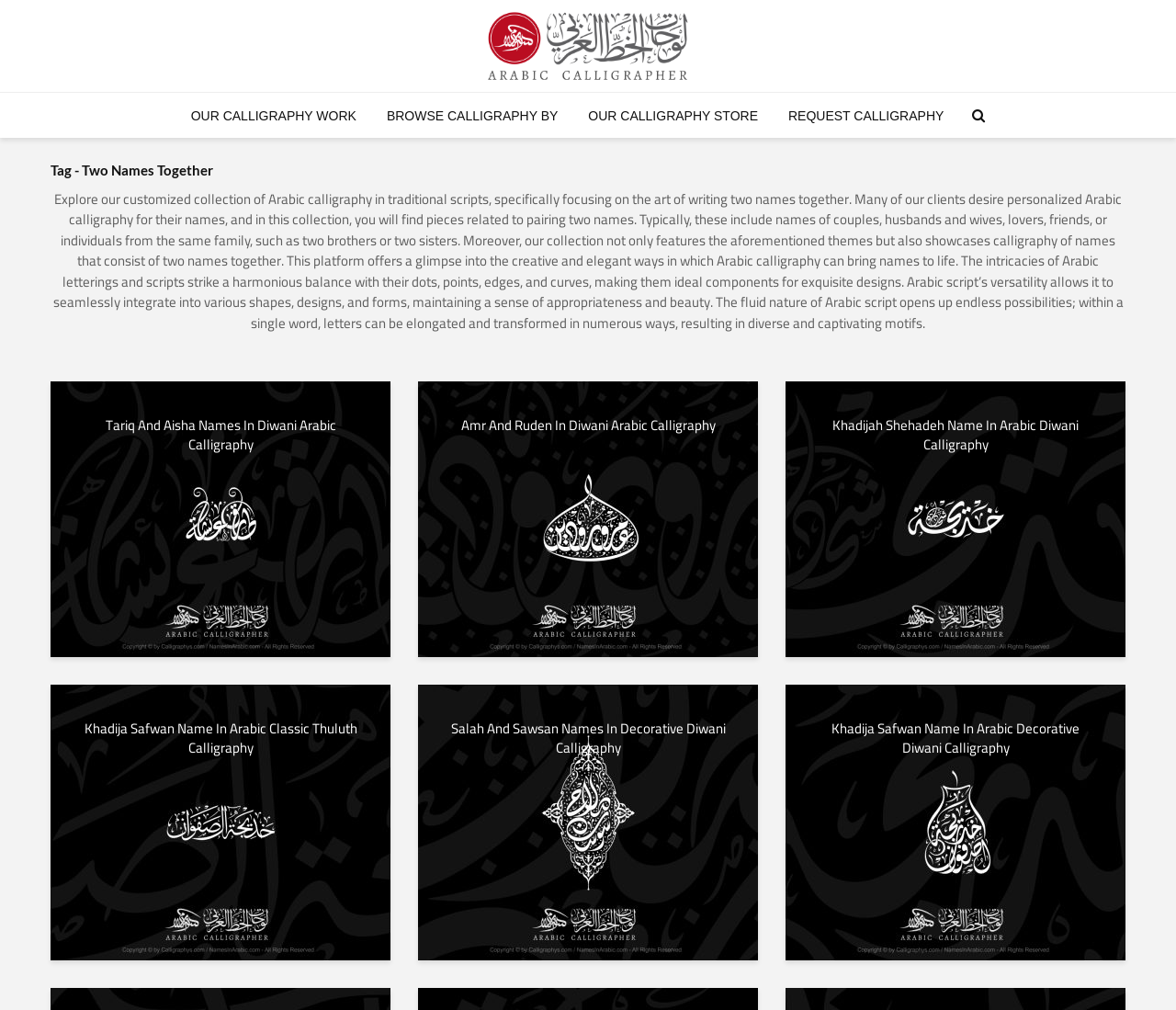Refer to the image and provide an in-depth answer to the question:
How many calligraphy pieces are displayed on this webpage?

Upon examining the webpage, I count 9 separate calligraphy pieces, each with its own heading and link. These pieces are arranged in a grid-like structure, with three columns and three rows.